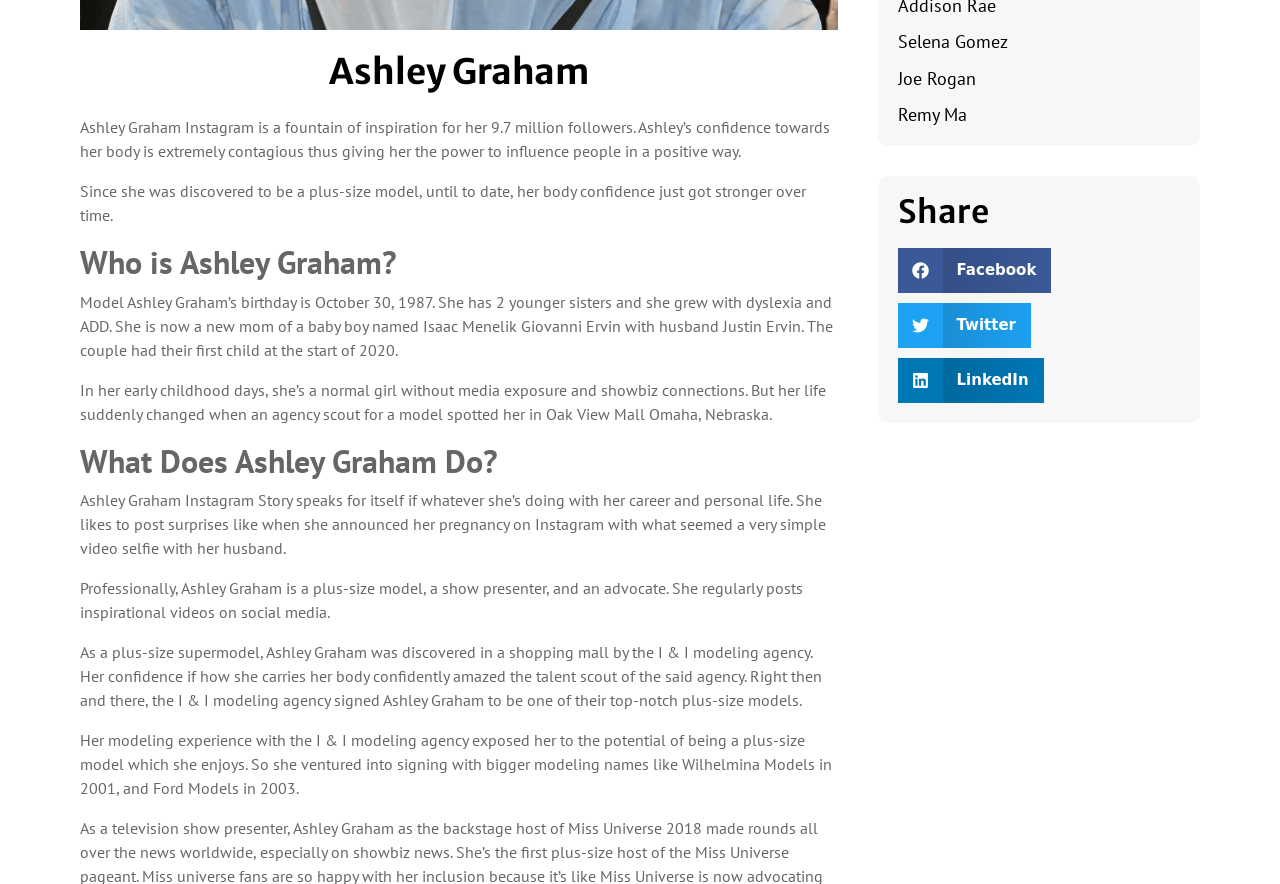From the webpage screenshot, predict the bounding box of the UI element that matches this description: "Joe Rogan".

[0.702, 0.076, 0.762, 0.102]